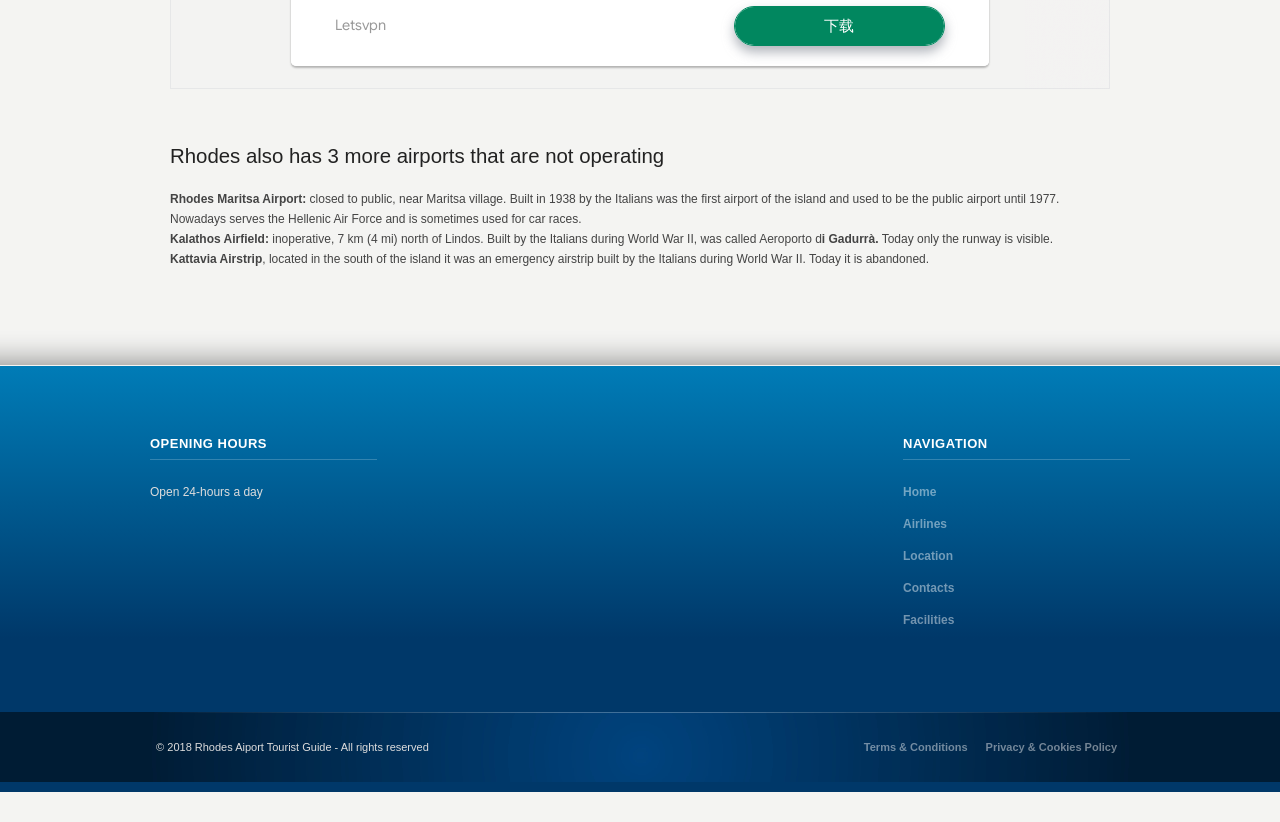What is the current status of Kalathos Airfield? Observe the screenshot and provide a one-word or short phrase answer.

inoperative